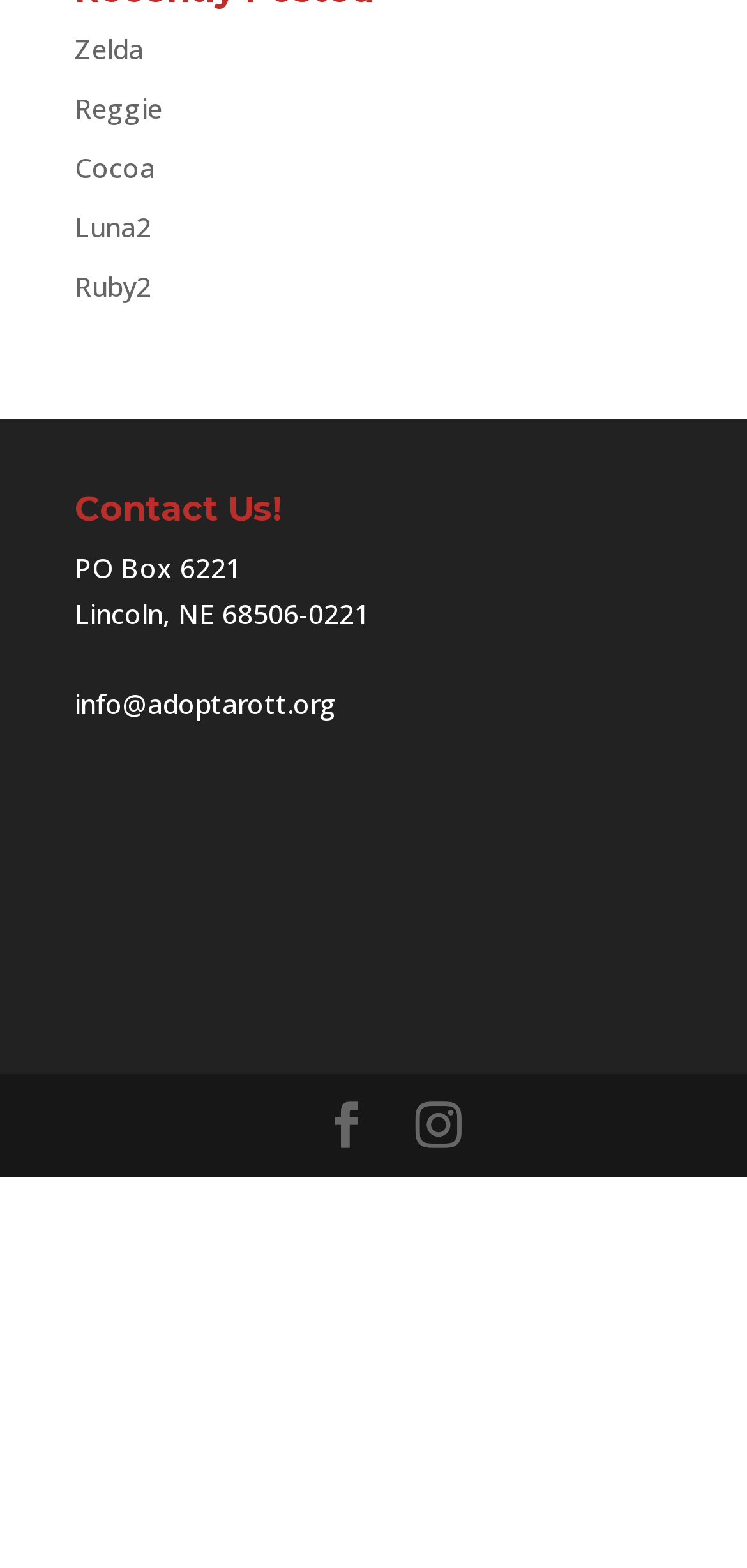Please locate the bounding box coordinates of the element that needs to be clicked to achieve the following instruction: "visit social media page". The coordinates should be four float numbers between 0 and 1, i.e., [left, top, right, bottom].

[0.433, 0.703, 0.495, 0.734]